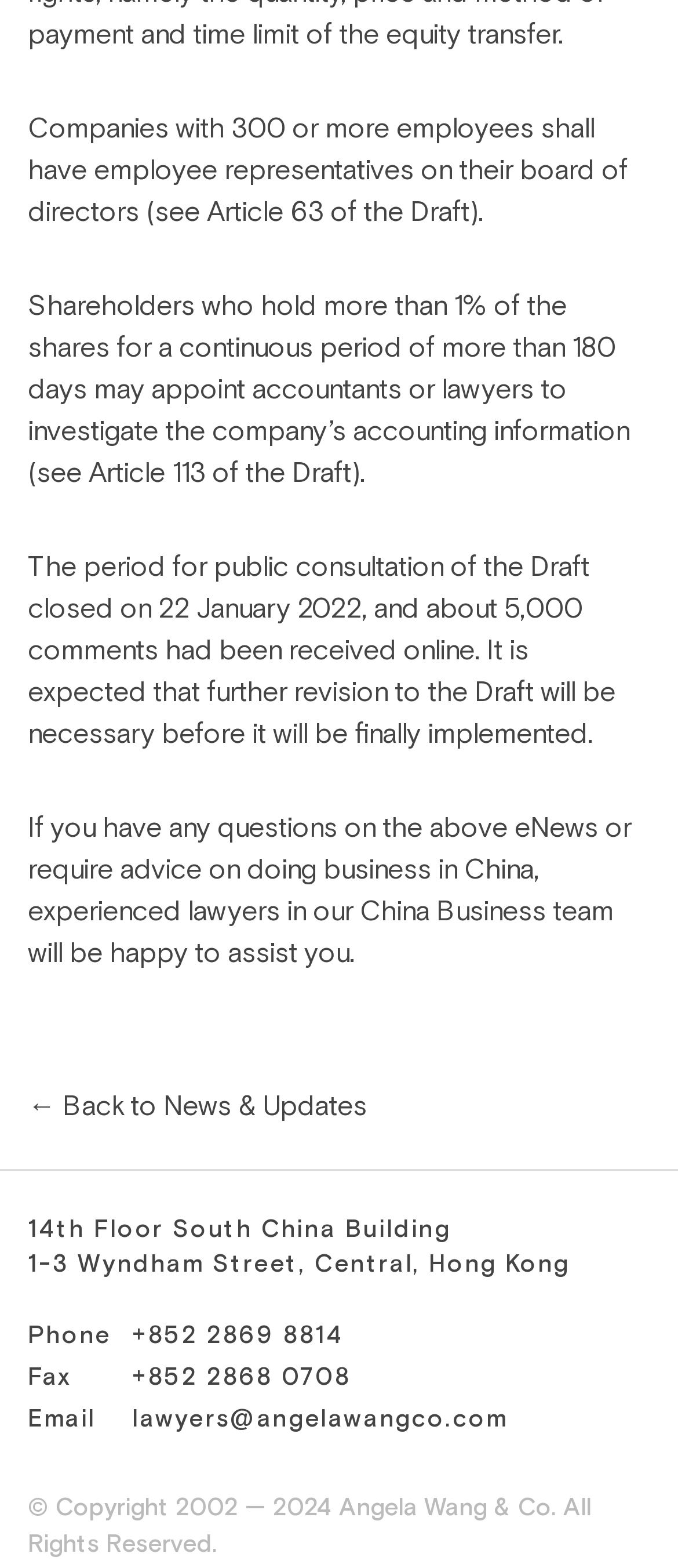Respond to the question with just a single word or phrase: 
What is the purpose of shareholders holding more than 1% of shares for a continuous period of more than 180 days?

To appoint accountants or lawyers